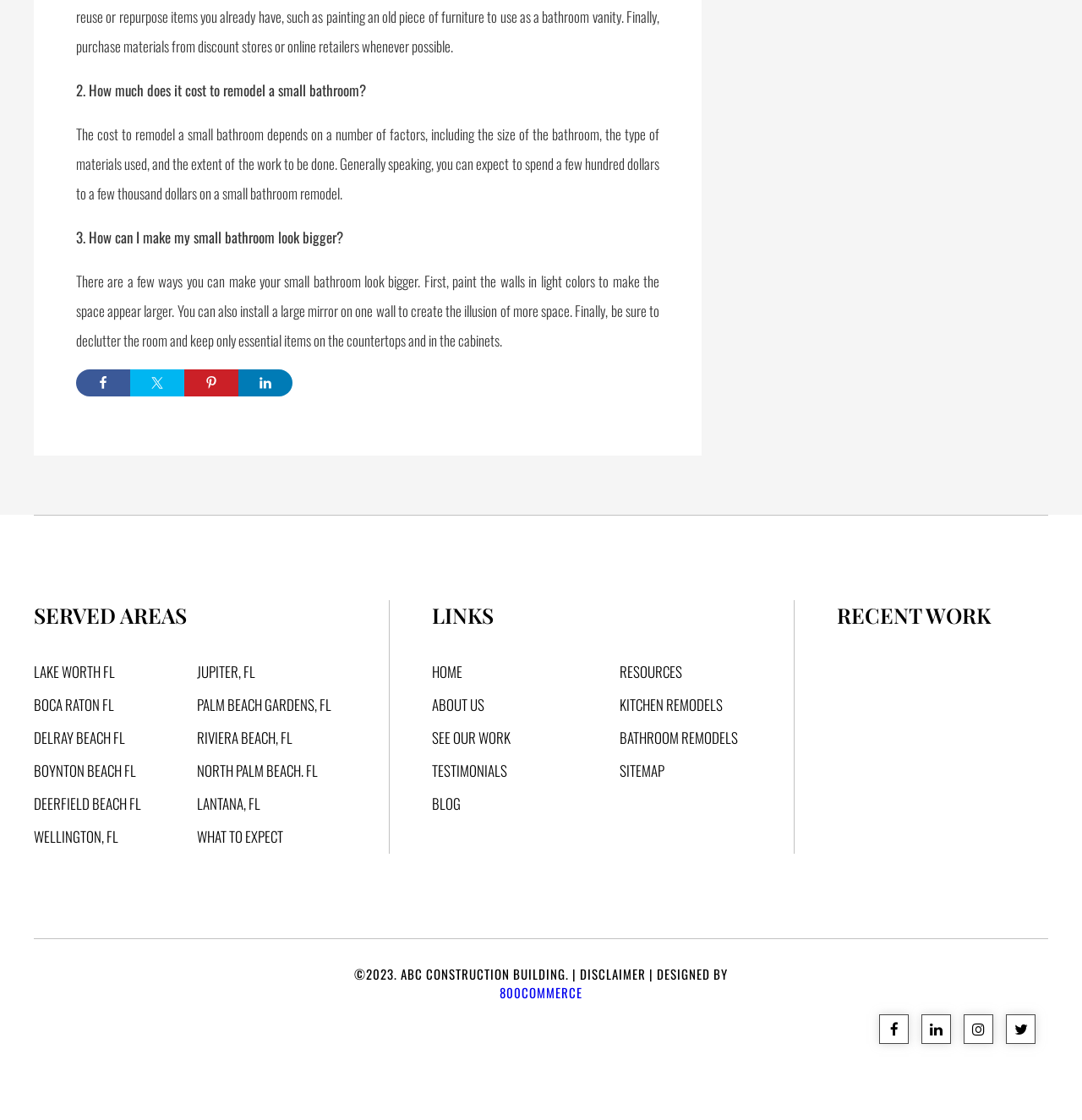What is the purpose of the links at the bottom of the page?
From the details in the image, provide a complete and detailed answer to the question.

The links at the bottom of the page, such as 'HOME', 'ABOUT US', 'SEE OUR WORK', etc., are likely intended to allow users to navigate to other pages on the website, providing easy access to different sections of the site.